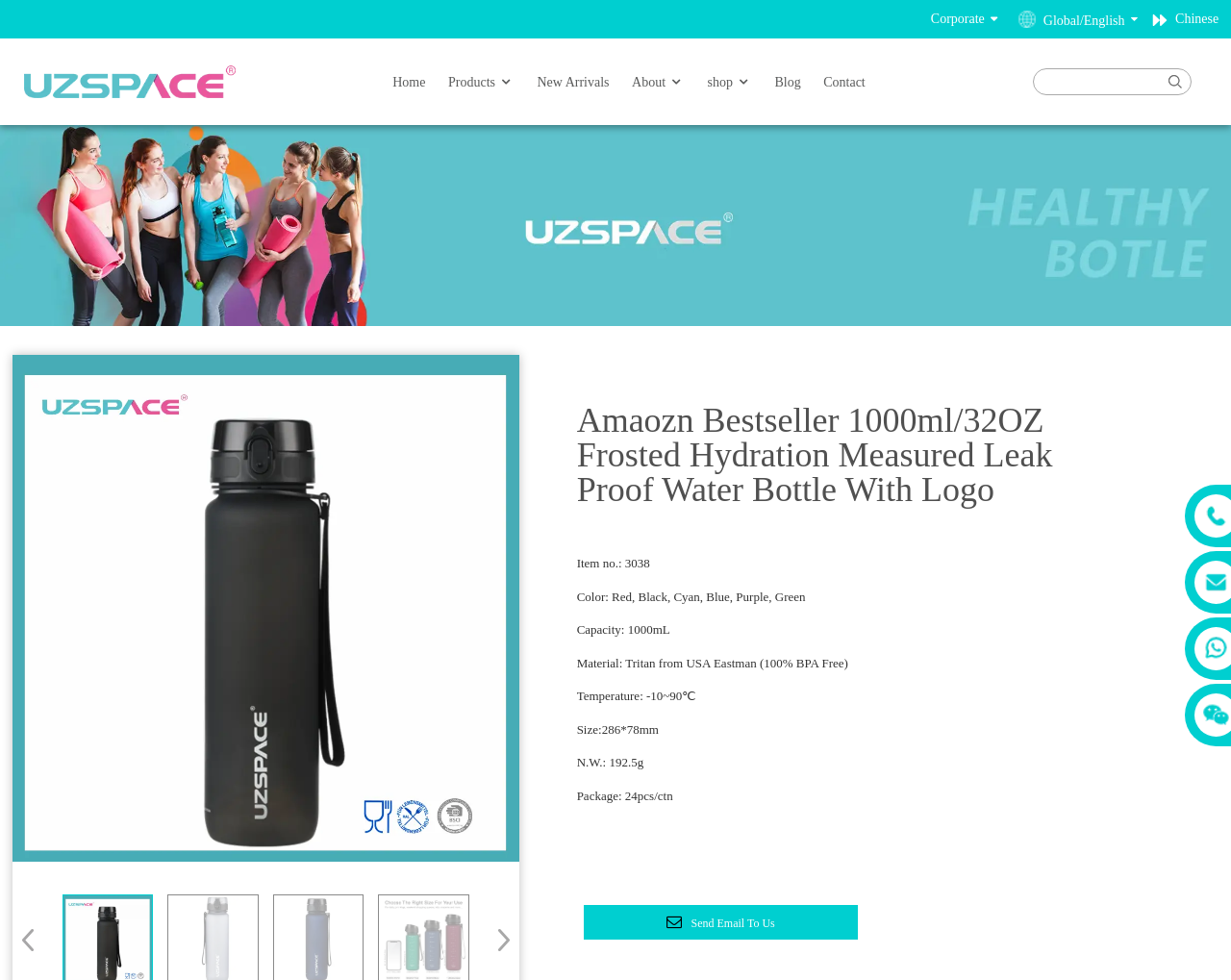Locate the bounding box of the UI element described by: "Athletic Equipment" in the given webpage screenshot.

None